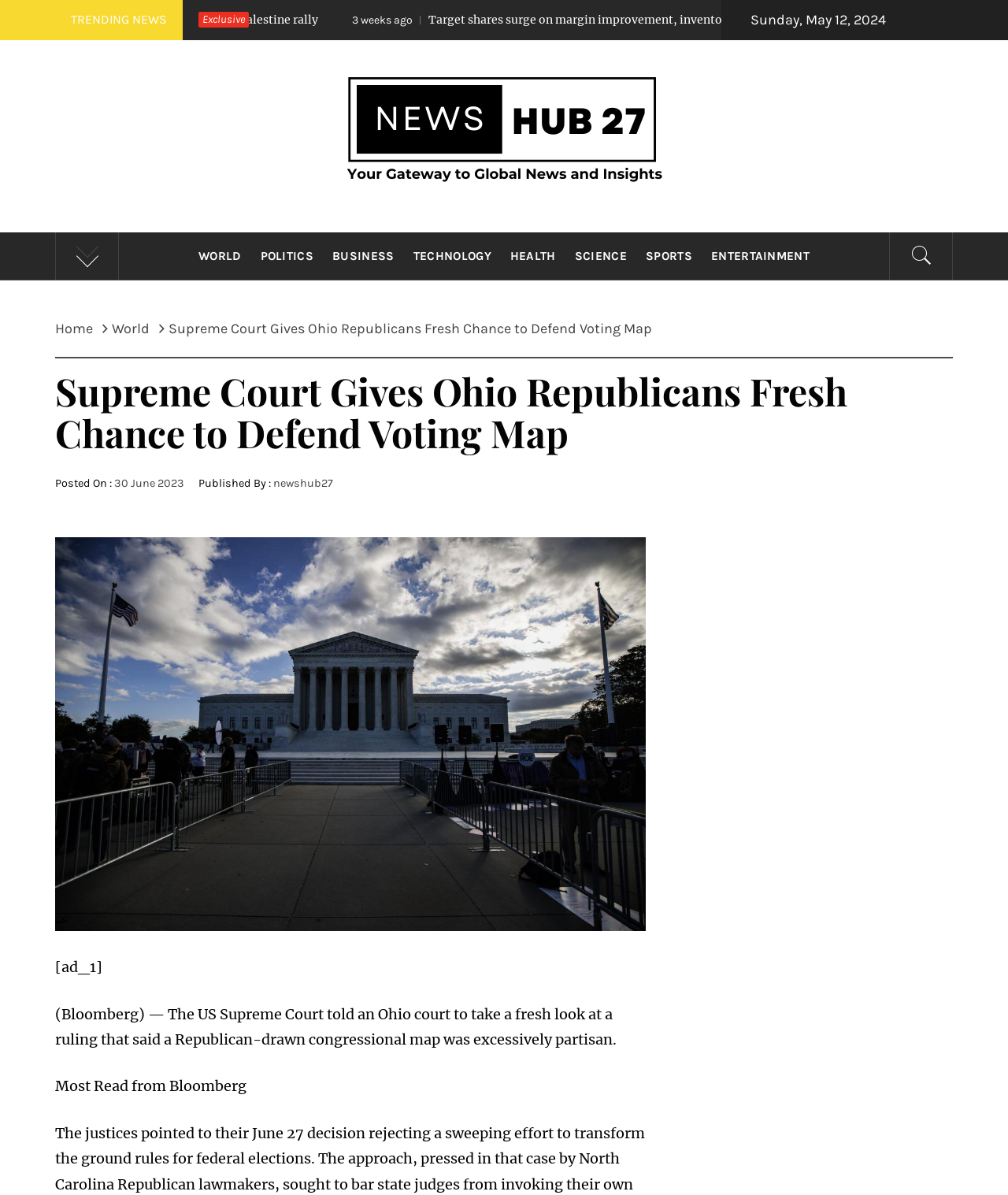Using the webpage screenshot and the element description parent_node: NEWSHUB27, determine the bounding box coordinates. Specify the coordinates in the format (top-left x, top-left y, bottom-right x, bottom-right y) with values ranging from 0 to 1.

[0.227, 0.06, 0.773, 0.155]